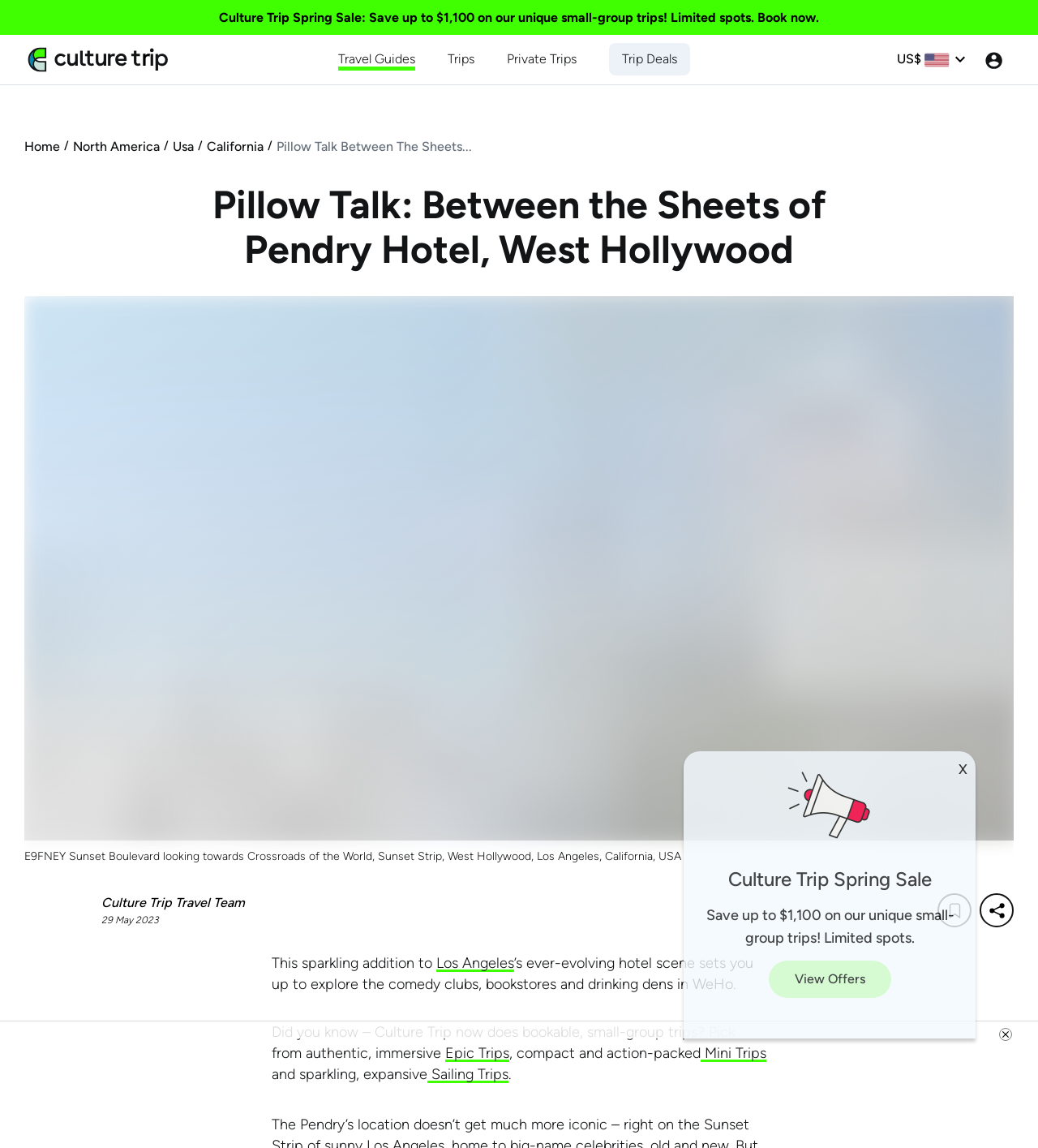Can you show the bounding box coordinates of the region to click on to complete the task described in the instruction: "Book a trip to Los Angeles"?

[0.42, 0.831, 0.495, 0.847]